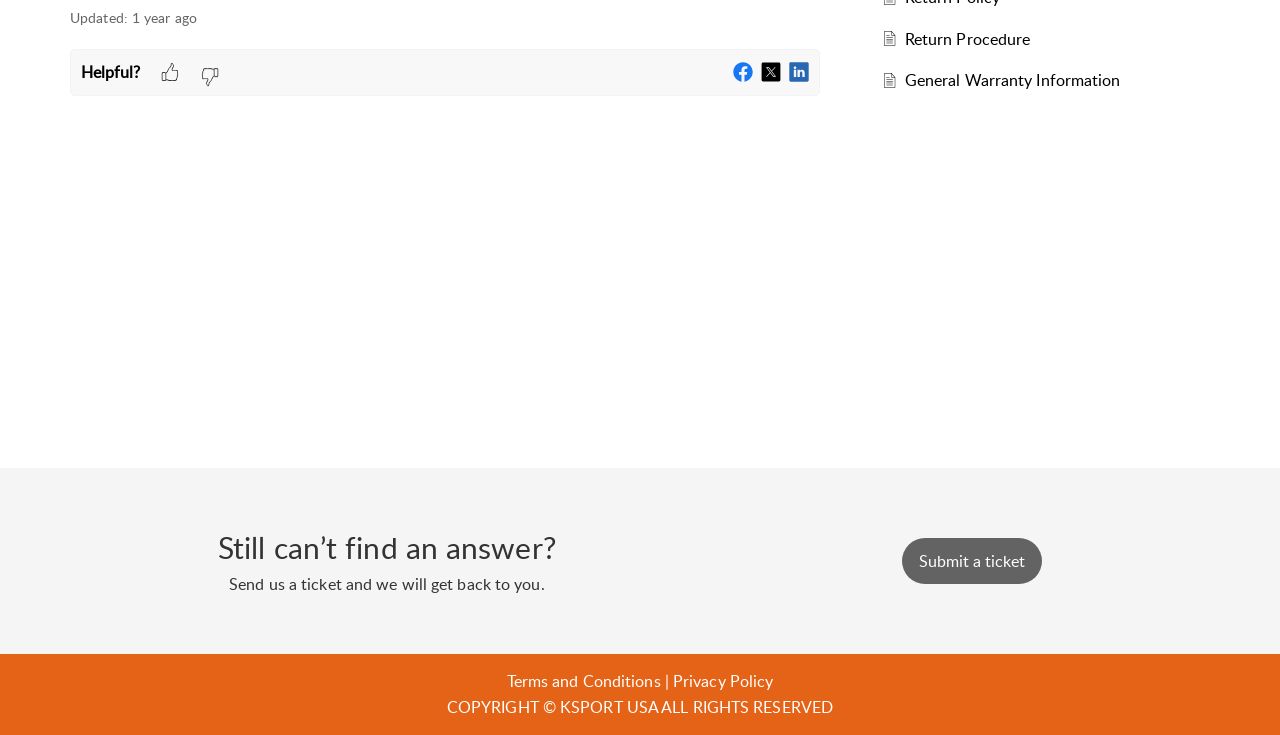Provide the bounding box coordinates of the HTML element this sentence describes: "title="LinkedIn"".

[0.617, 0.083, 0.632, 0.113]